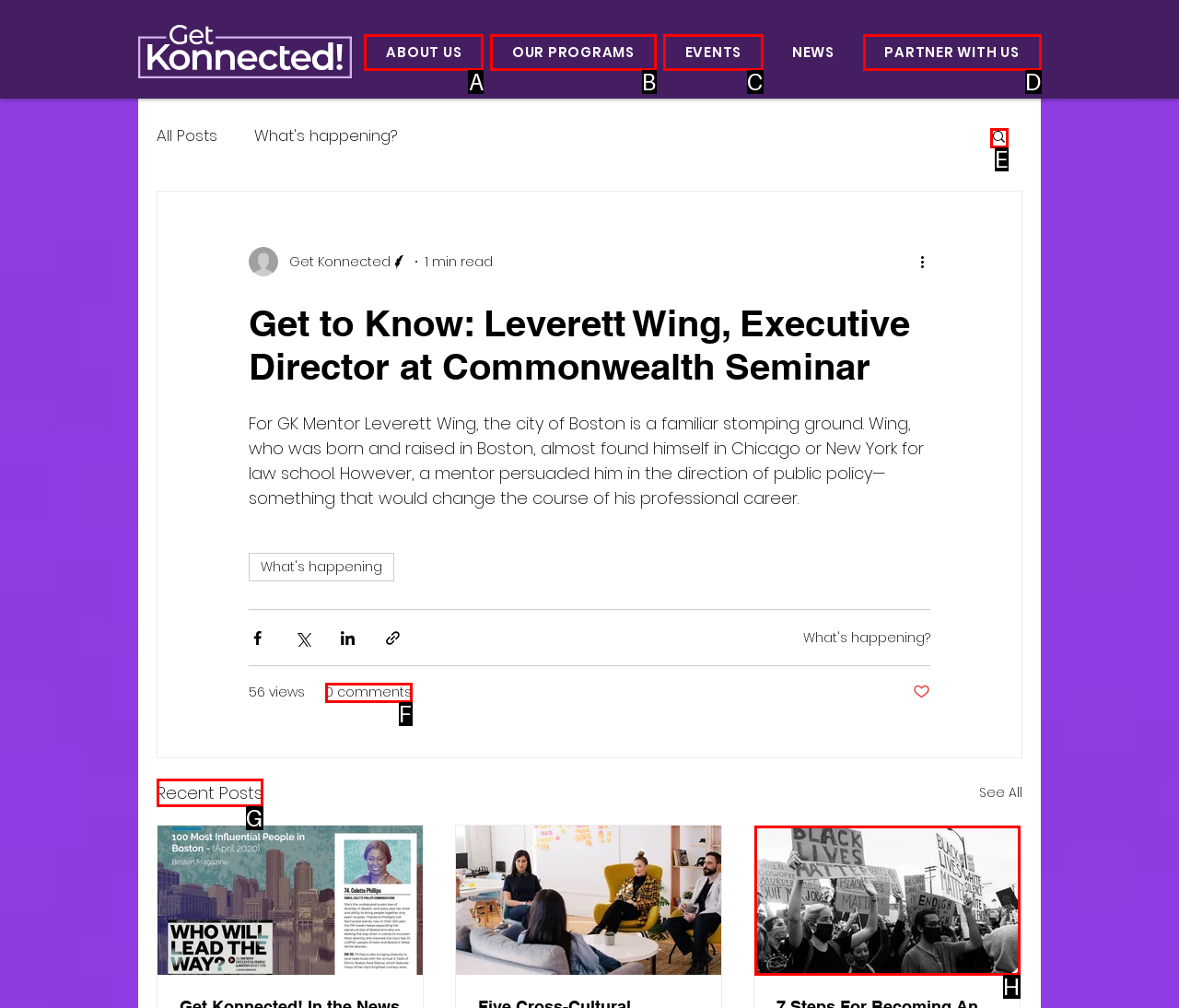Which option should I select to accomplish the task: View recent posts? Respond with the corresponding letter from the given choices.

G